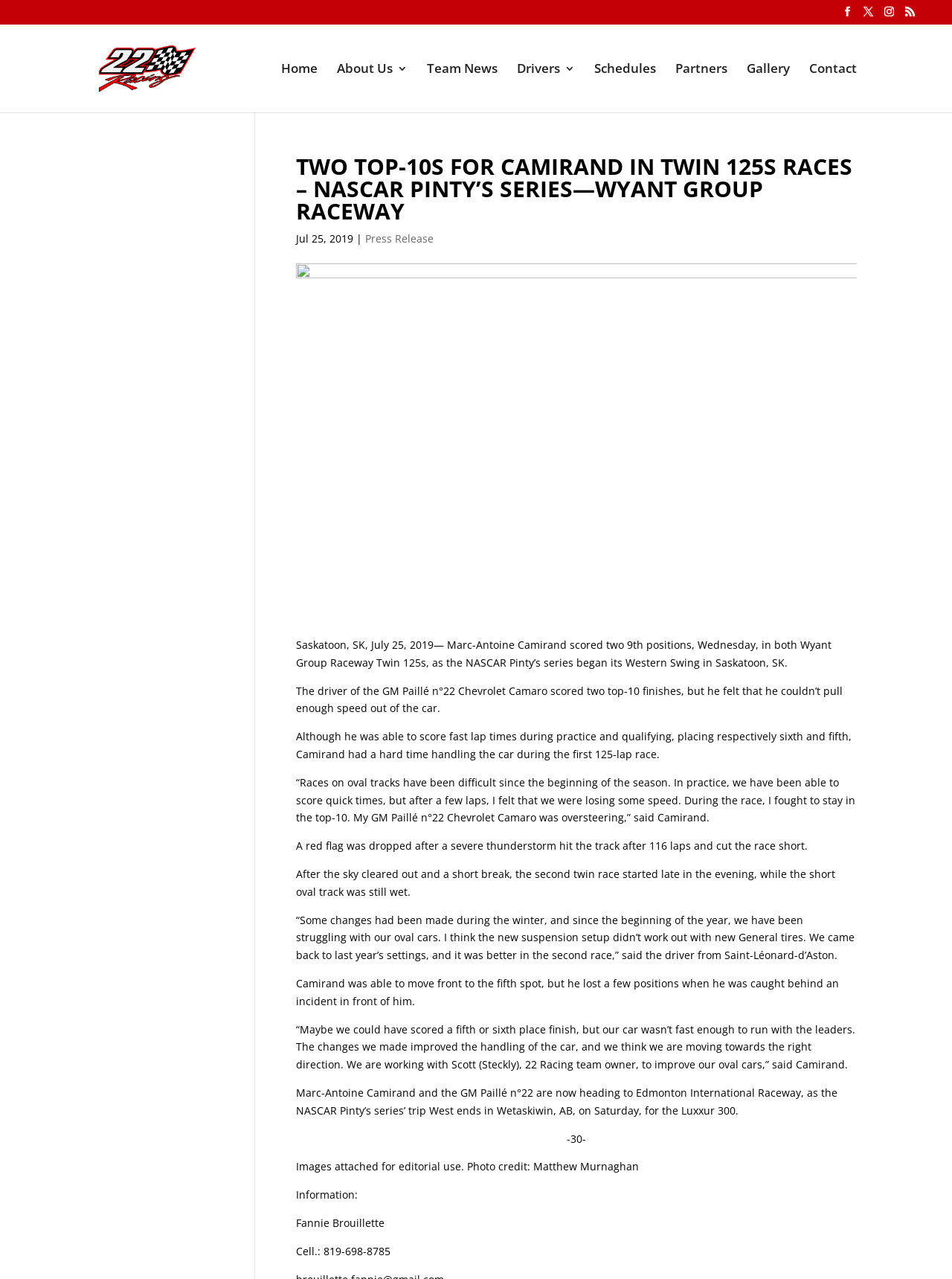What is the name of the raceway mentioned in the article?
Please provide a comprehensive answer to the question based on the webpage screenshot.

The name of the raceway mentioned in the article is Wyant Group Raceway, which is located in Saskatoon, SK, and is where the NASCAR Pinty's series began its Western Swing.